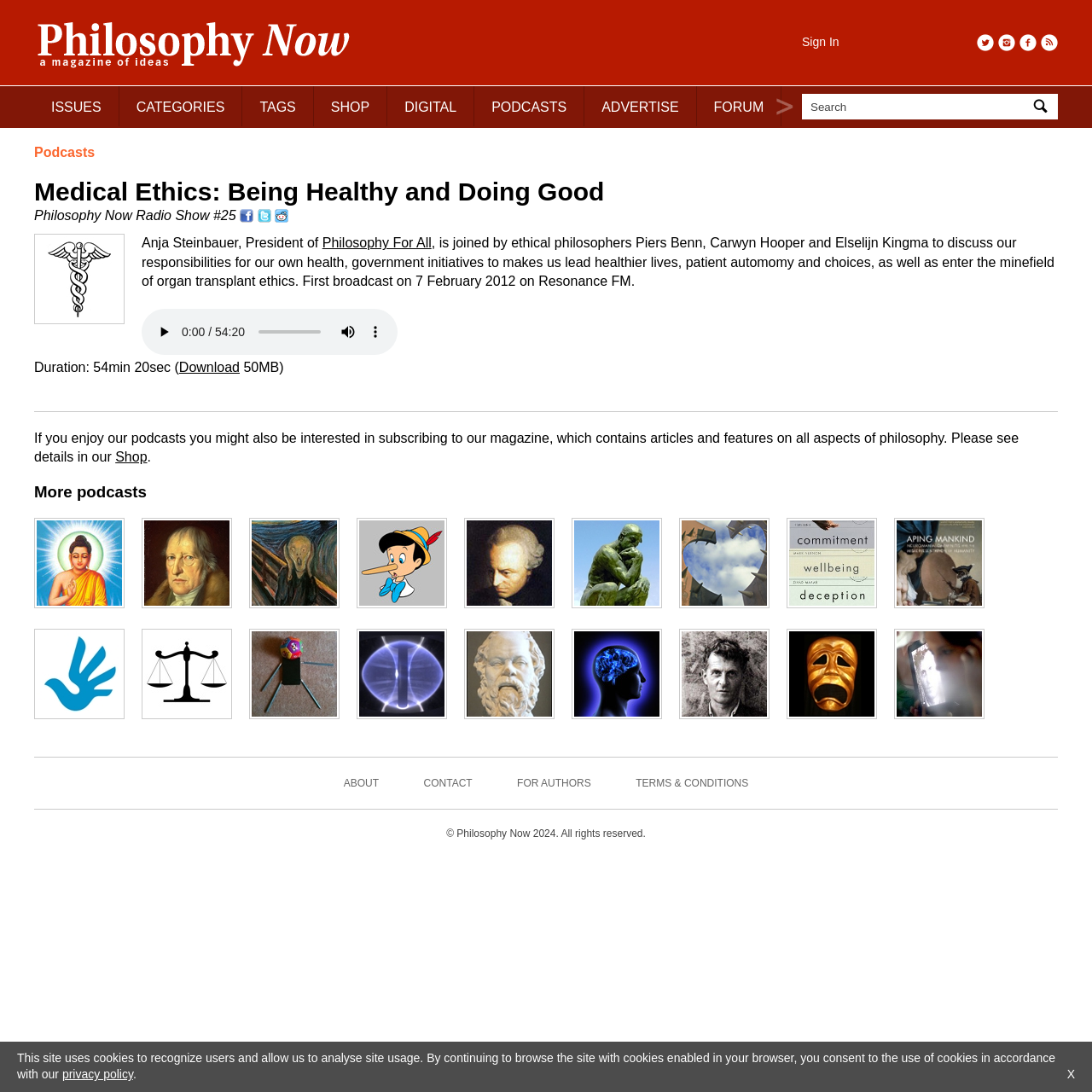Extract the main title from the webpage and generate its text.

Medical Ethics: Being Healthy and Doing Good